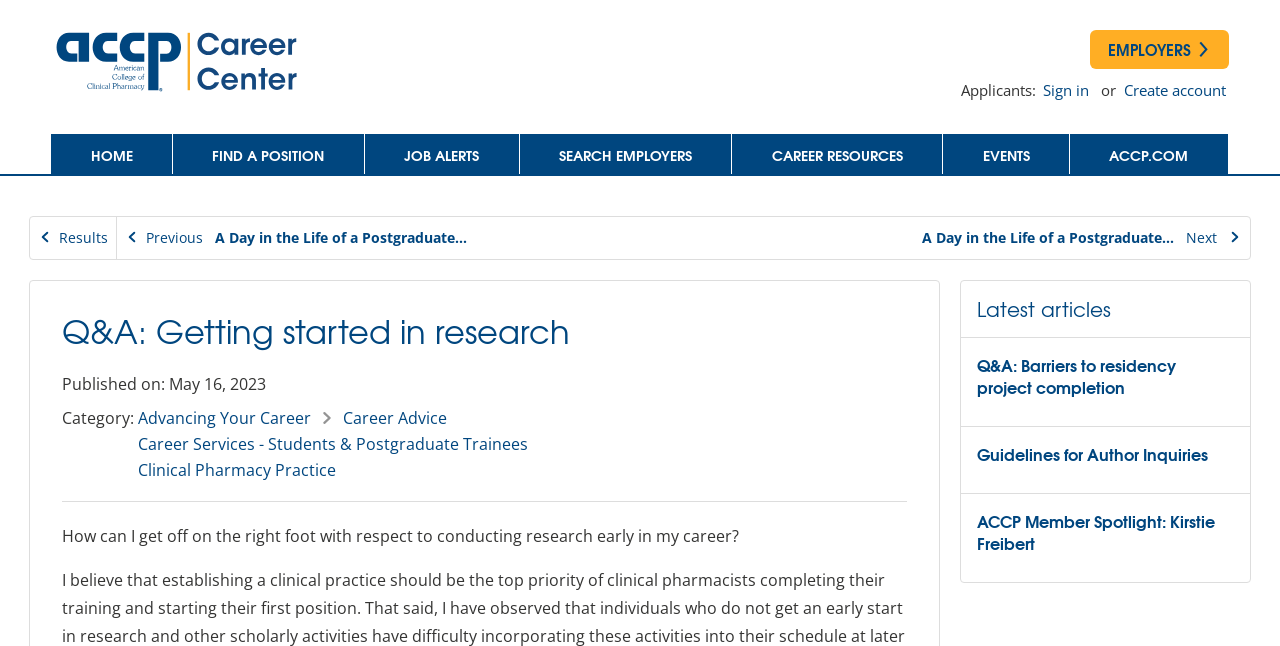What is the category of the article?
Your answer should be a single word or phrase derived from the screenshot.

Advancing Your Career